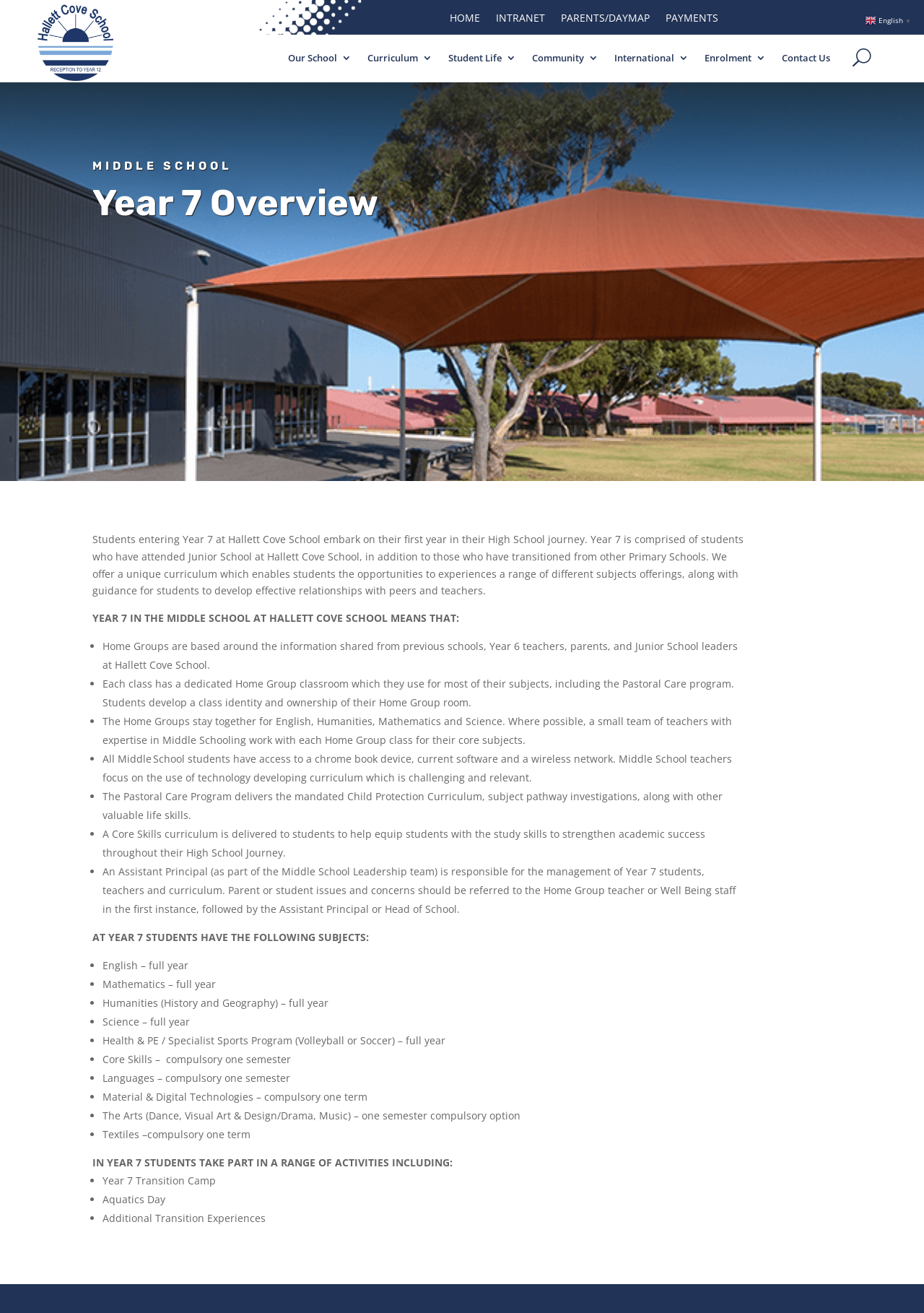Describe all the significant parts and information present on the webpage.

The webpage is about Year 7 at Hallett Cove School R-12. At the top, there is a navigation menu with links to "HOME", "INTRANET", "PARENTS/DAYMAP", "PAYMENTS", and other sections. Below the navigation menu, there is a heading "MIDDLE SCHOOL" and a brief overview of Year 7, stating that students entering Year 7 embark on their first year in high school and that the school offers a unique curriculum.

The webpage is divided into sections, with headings and paragraphs of text. The first section describes the Year 7 curriculum, stating that it enables students to experience a range of different subjects and that the school provides guidance for students to develop effective relationships with peers and teachers.

The next section is about the Home Groups in the Middle School, explaining that each class has a dedicated Home Group classroom and that students develop a class identity and ownership of their Home Group room. The section also mentions that the Home Groups stay together for English, Humanities, Mathematics, and Science, and that a small team of teachers with expertise in Middle Schooling work with each Home Group class for their core subjects.

The webpage also lists the subjects that Year 7 students take, including English, Mathematics, Humanities, Science, Health & PE, Core Skills, Languages, Material & Digital Technologies, and The Arts. Each subject is listed with a brief description.

Additionally, the webpage mentions that Year 7 students take part in a range of activities, including a Year 7 Transition Camp, Aquatics Day, and Additional Transition Experiences.

There are 7 links to other sections of the website, including "Our School", "Curriculum", "Student Life", "Community", "International", "Enrolment", and "Contact Us". There is also a button with the letter "U" at the bottom right corner of the page.